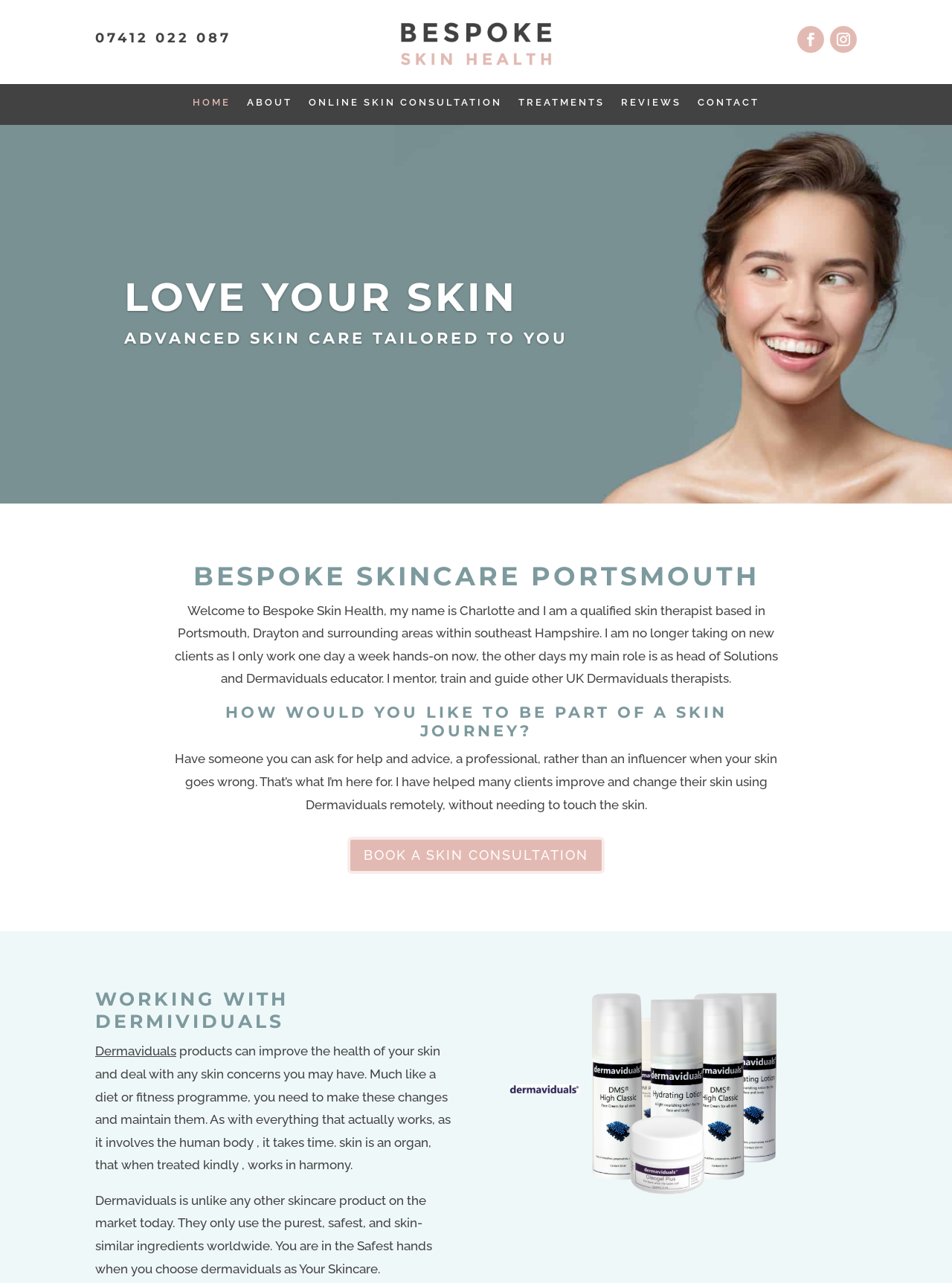What is the profession of the person mentioned on the webpage?
Examine the screenshot and reply with a single word or phrase.

skin therapist